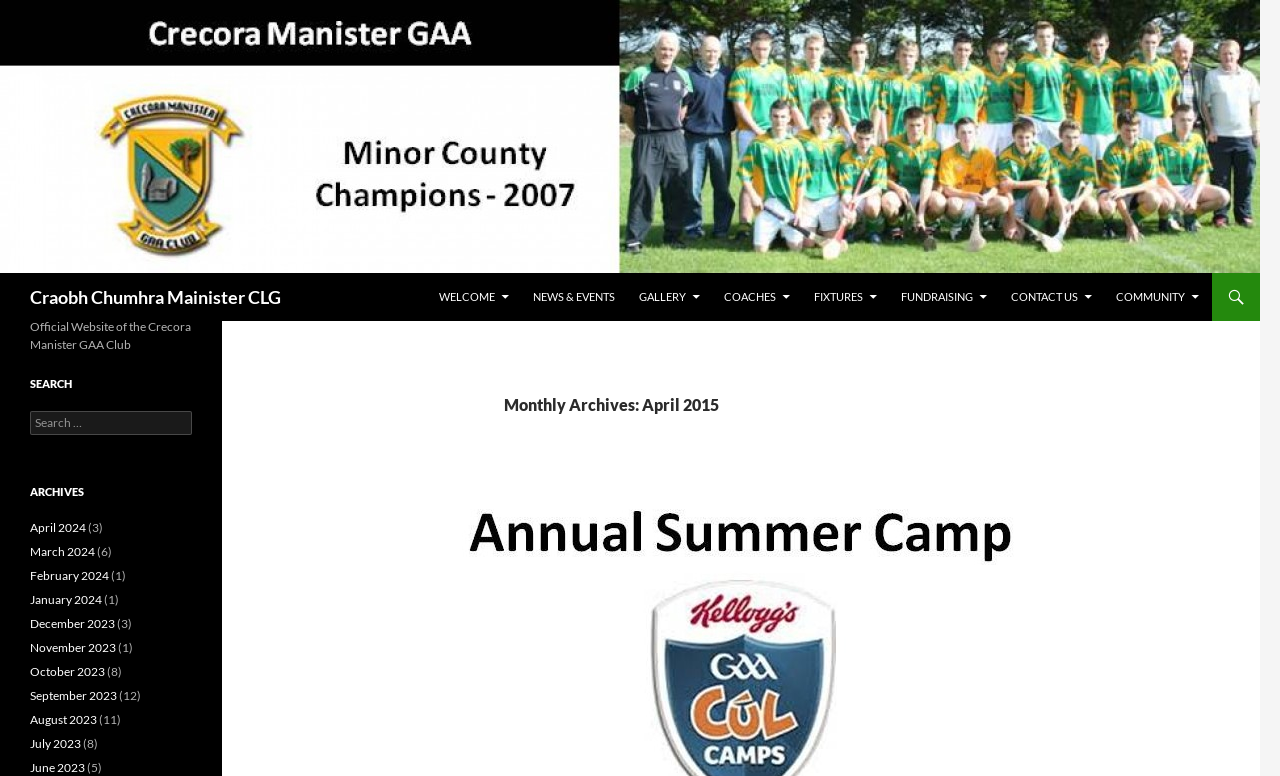What is the most recent month in the archives?
Please use the visual content to give a single word or phrase answer.

April 2024